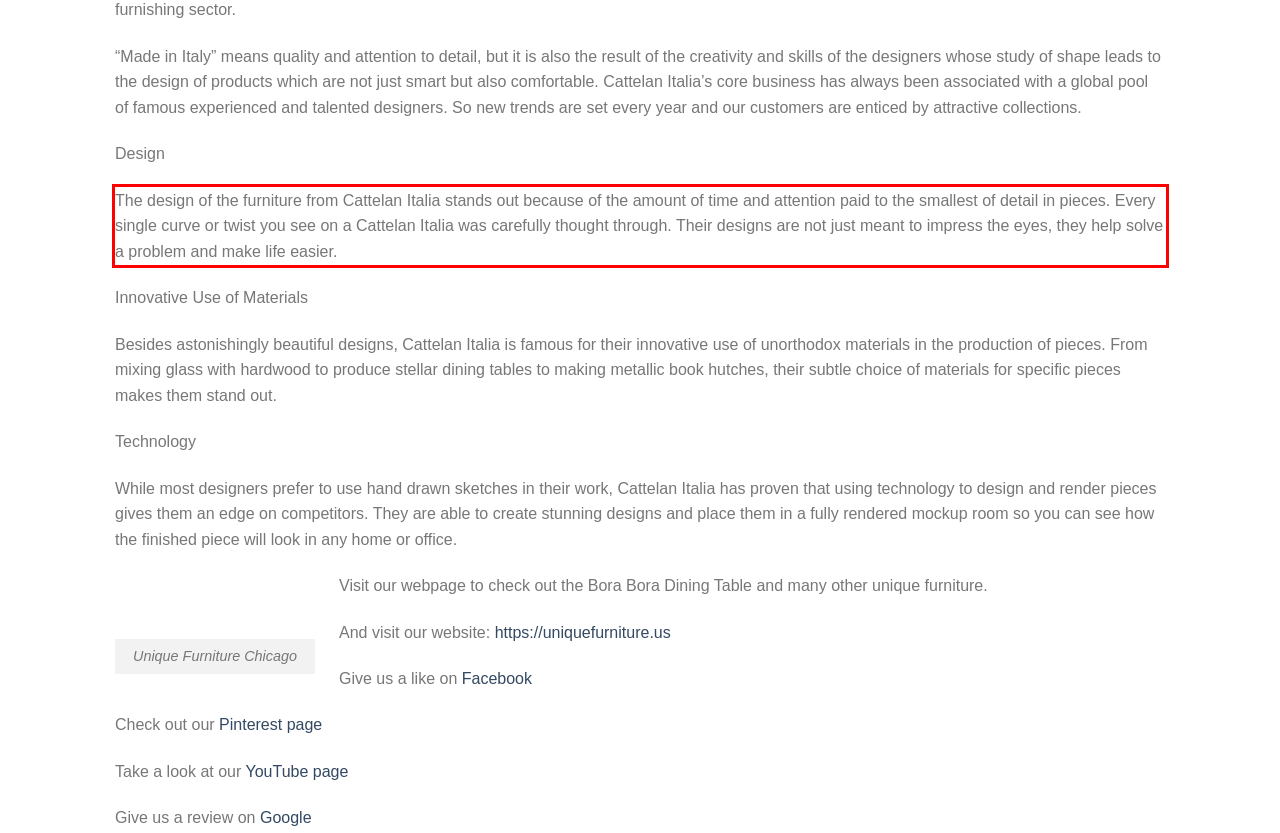You are given a webpage screenshot with a red bounding box around a UI element. Extract and generate the text inside this red bounding box.

The design of the furniture from Cattelan Italia stands out because of the amount of time and attention paid to the smallest of detail in pieces. Every single curve or twist you see on a Cattelan Italia was carefully thought through. Their designs are not just meant to impress the eyes, they help solve a problem and make life easier.